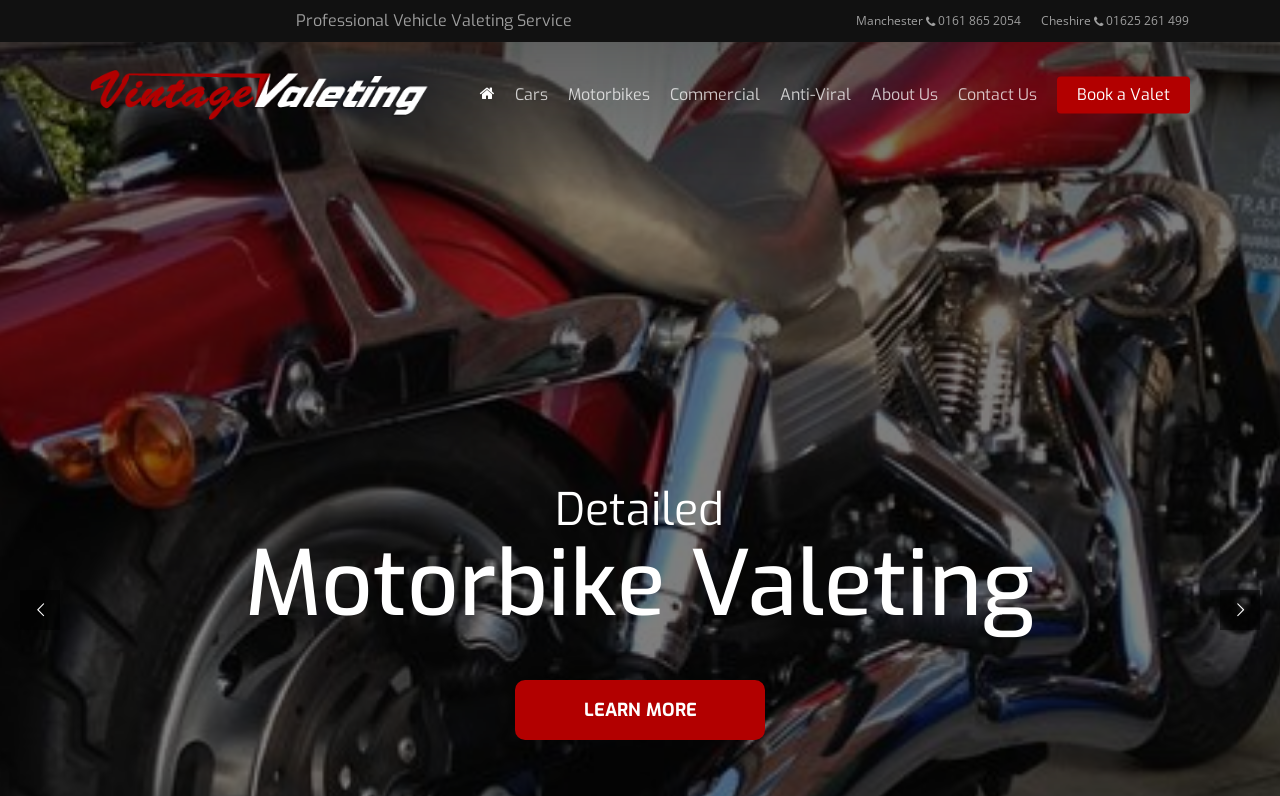Find the bounding box coordinates for the HTML element specified by: "Manchester 0161 865 2054".

[0.669, 0.013, 0.798, 0.041]